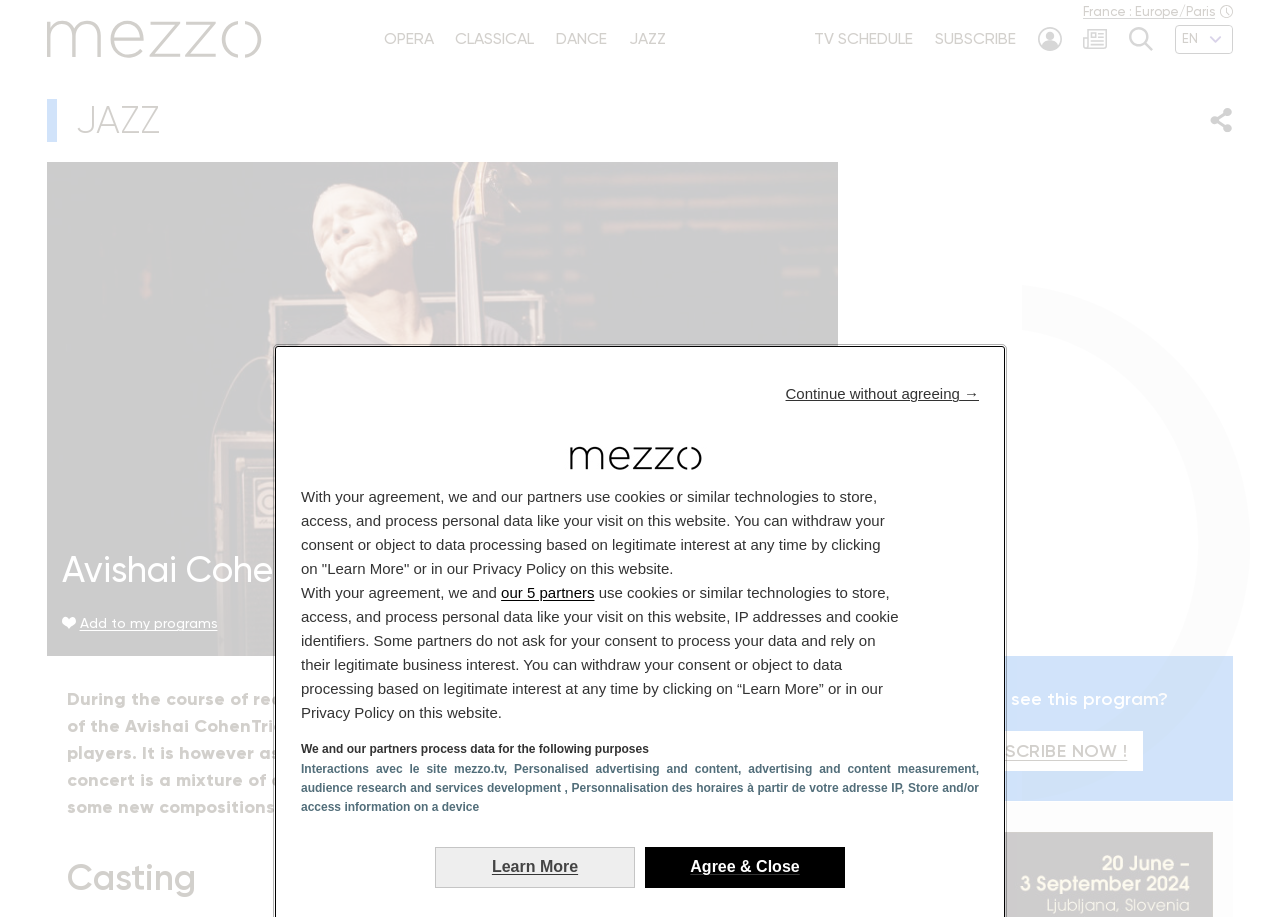Kindly determine the bounding box coordinates of the area that needs to be clicked to fulfill this instruction: "Click the 'Mezzo' link".

[0.037, 0.022, 0.224, 0.064]